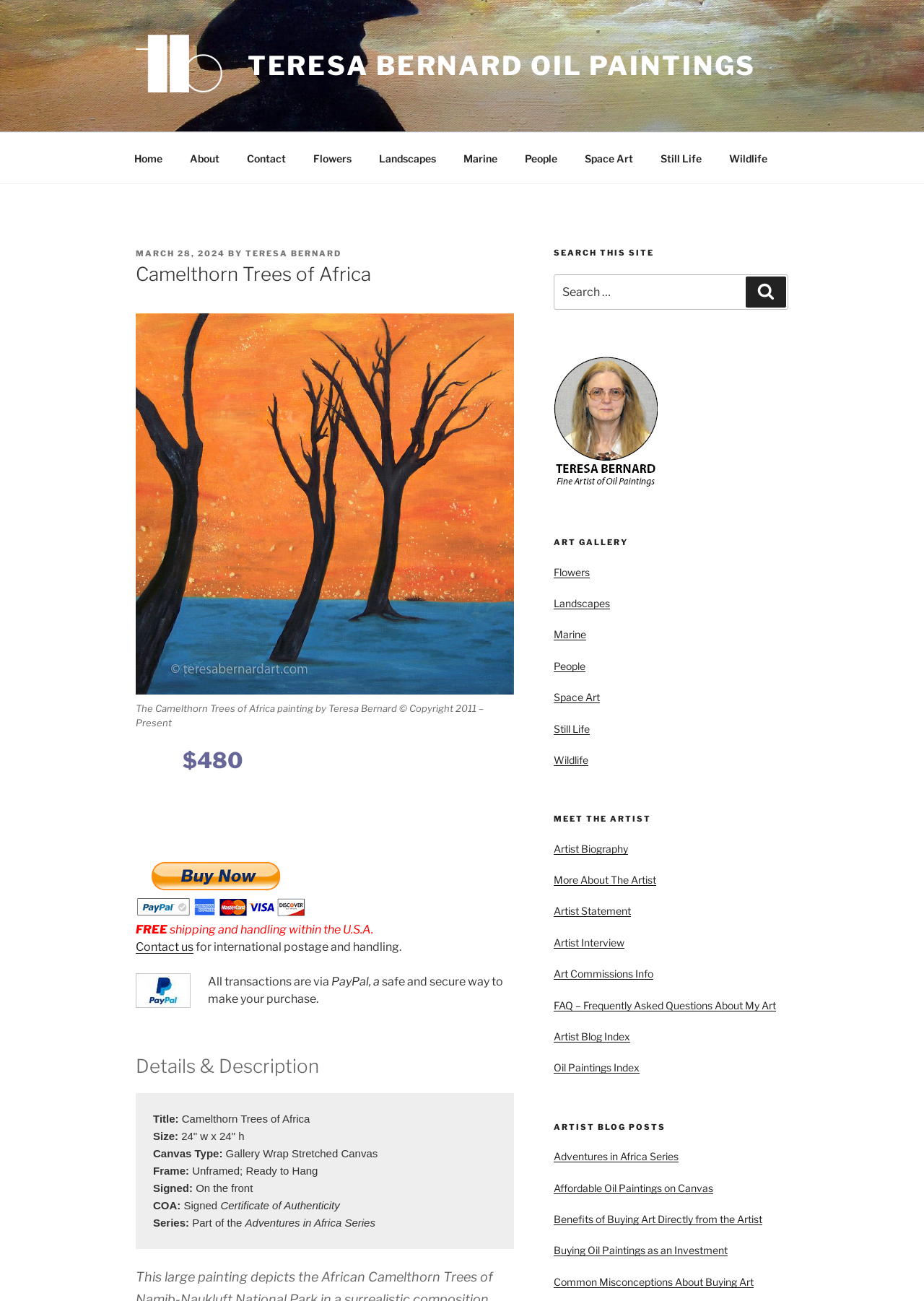Locate the bounding box coordinates of the element to click to perform the following action: 'View the 'About' page'. The coordinates should be given as four float values between 0 and 1, in the form of [left, top, right, bottom].

[0.191, 0.108, 0.251, 0.135]